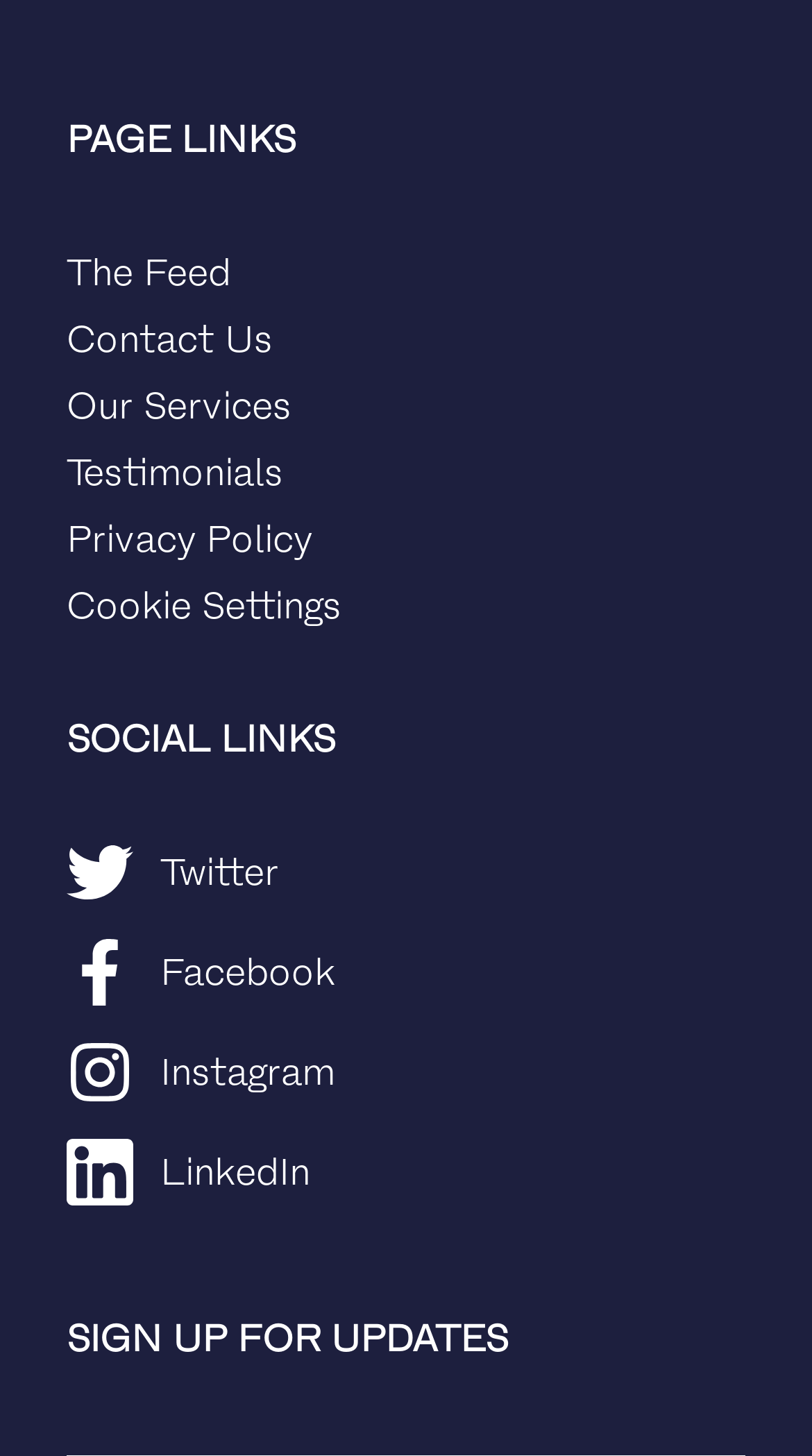Locate the coordinates of the bounding box for the clickable region that fulfills this instruction: "Sign up for updates".

[0.082, 0.897, 0.918, 0.943]